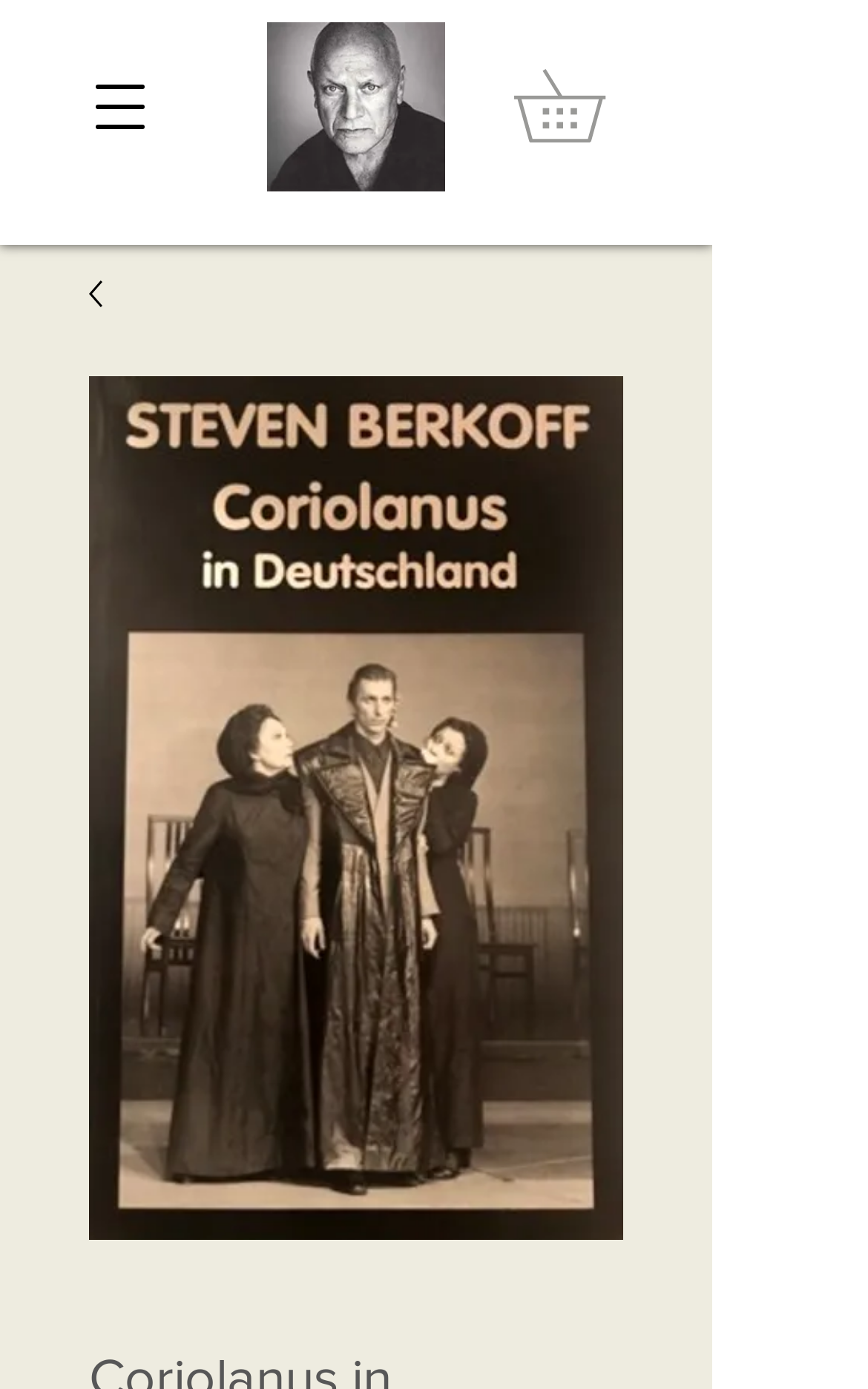Respond to the following question with a brief word or phrase:
What is the subject of Steven Berkoff's journal?

Directing Coriolanus in Germany